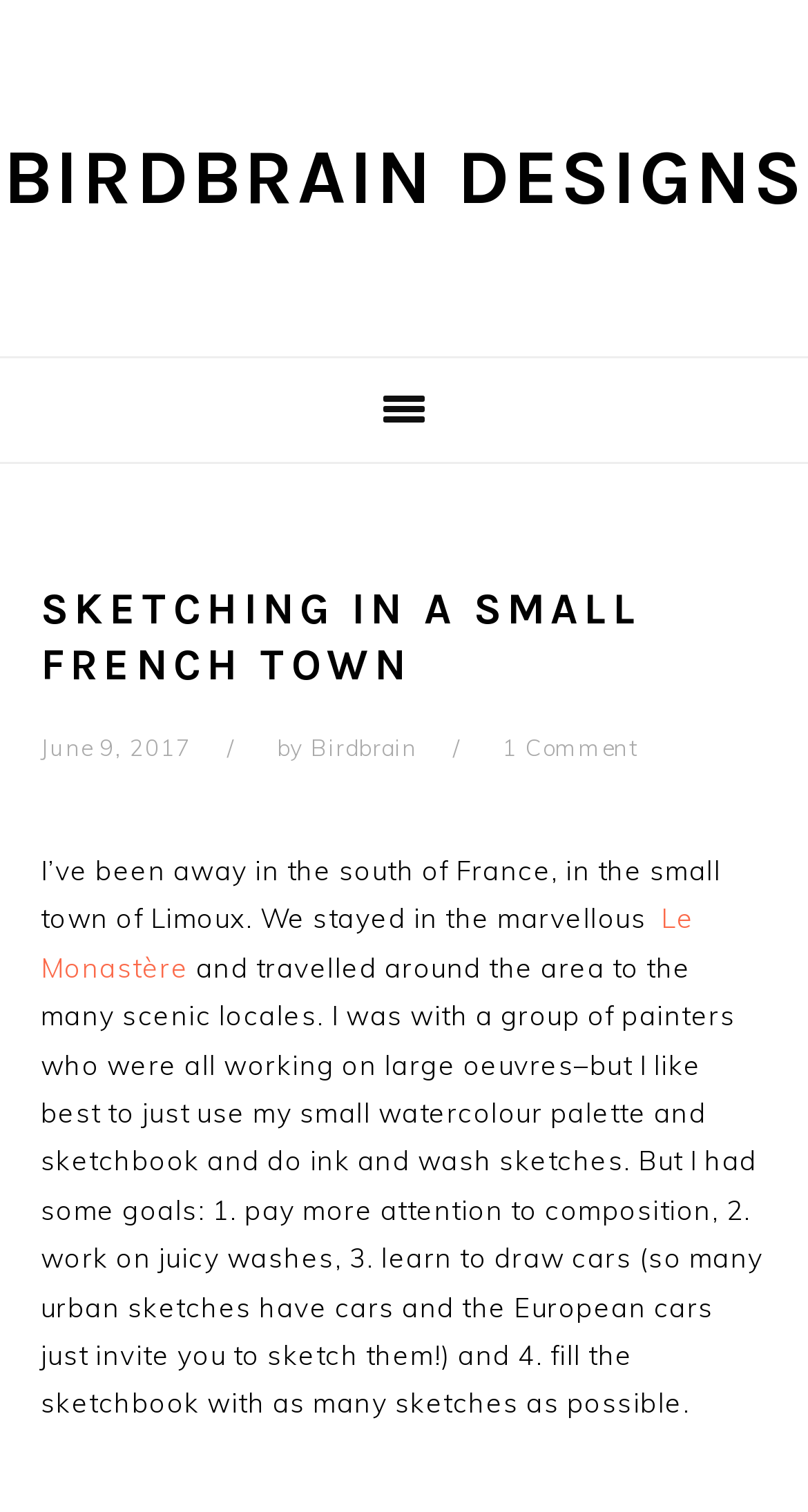Examine the image and give a thorough answer to the following question:
How many goals did the author have for their sketching?

The author mentions that they had four goals for their sketching: to pay more attention to composition, to work on juicy washes, to learn to draw cars, and to fill the sketchbook with as many sketches as possible.